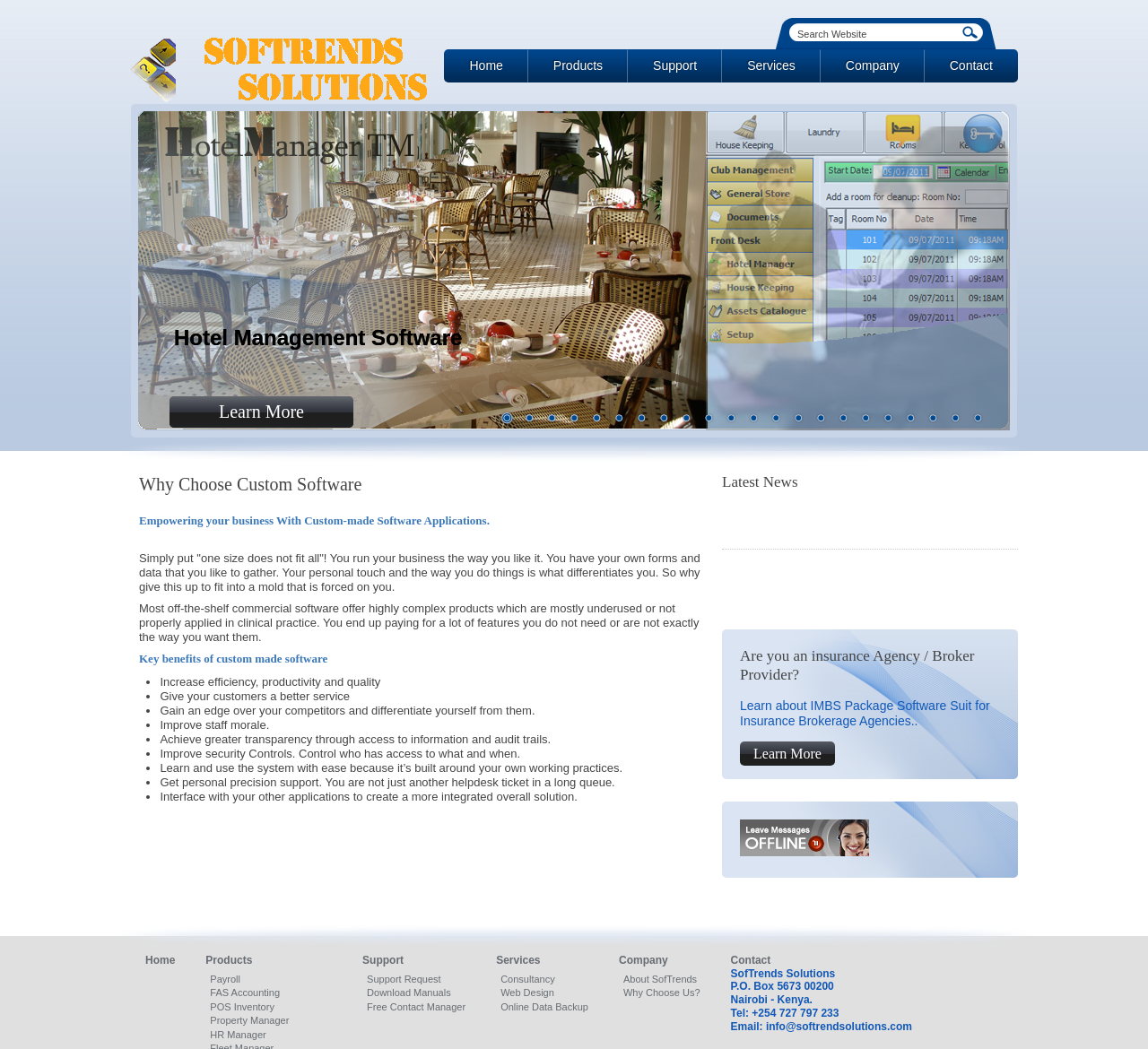Answer the question briefly using a single word or phrase: 
What is the company name of the custom software developers?

SofTrends Solutions